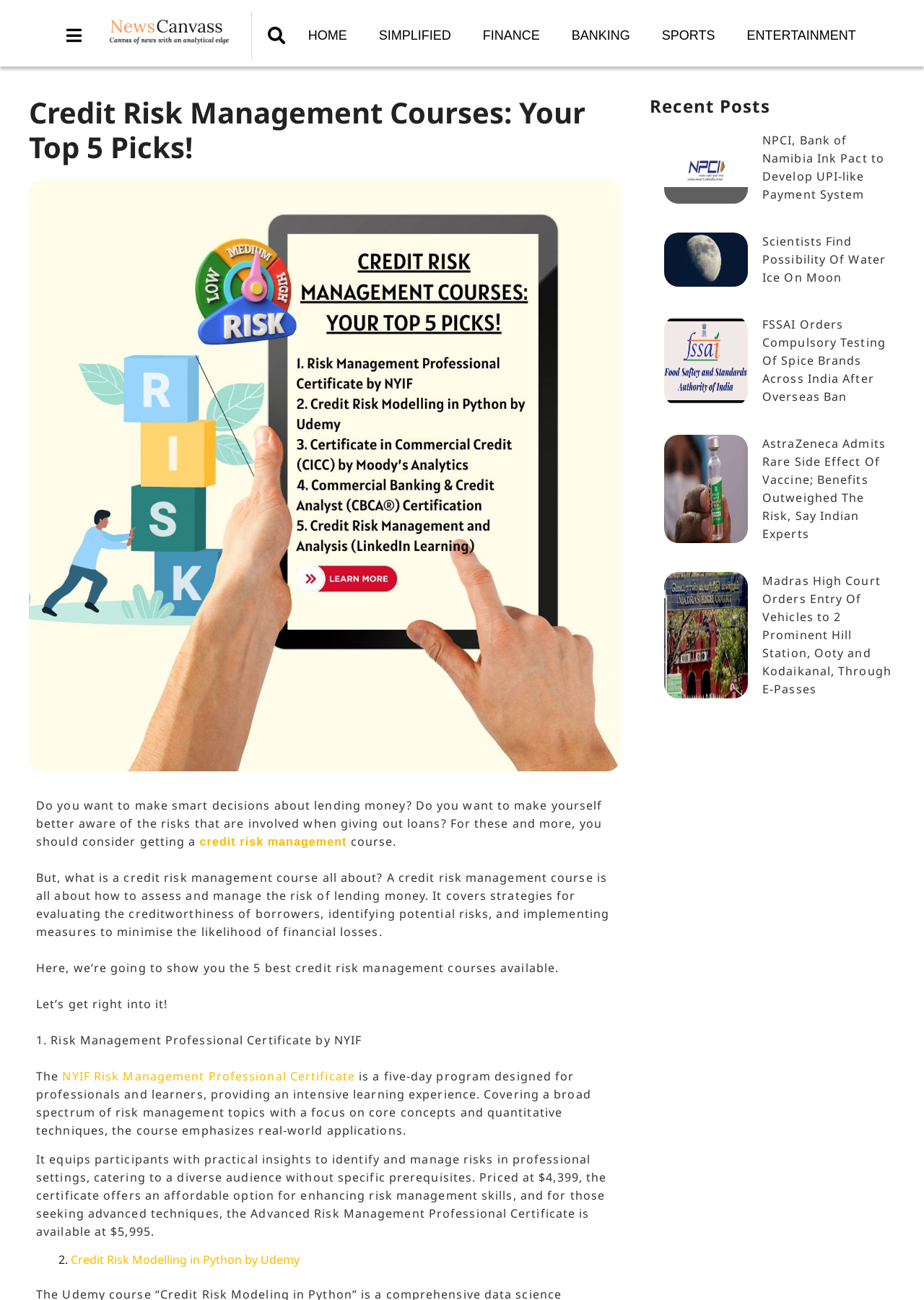Provide the bounding box coordinates for the UI element that is described as: "Who Inherited B Smith Money".

None